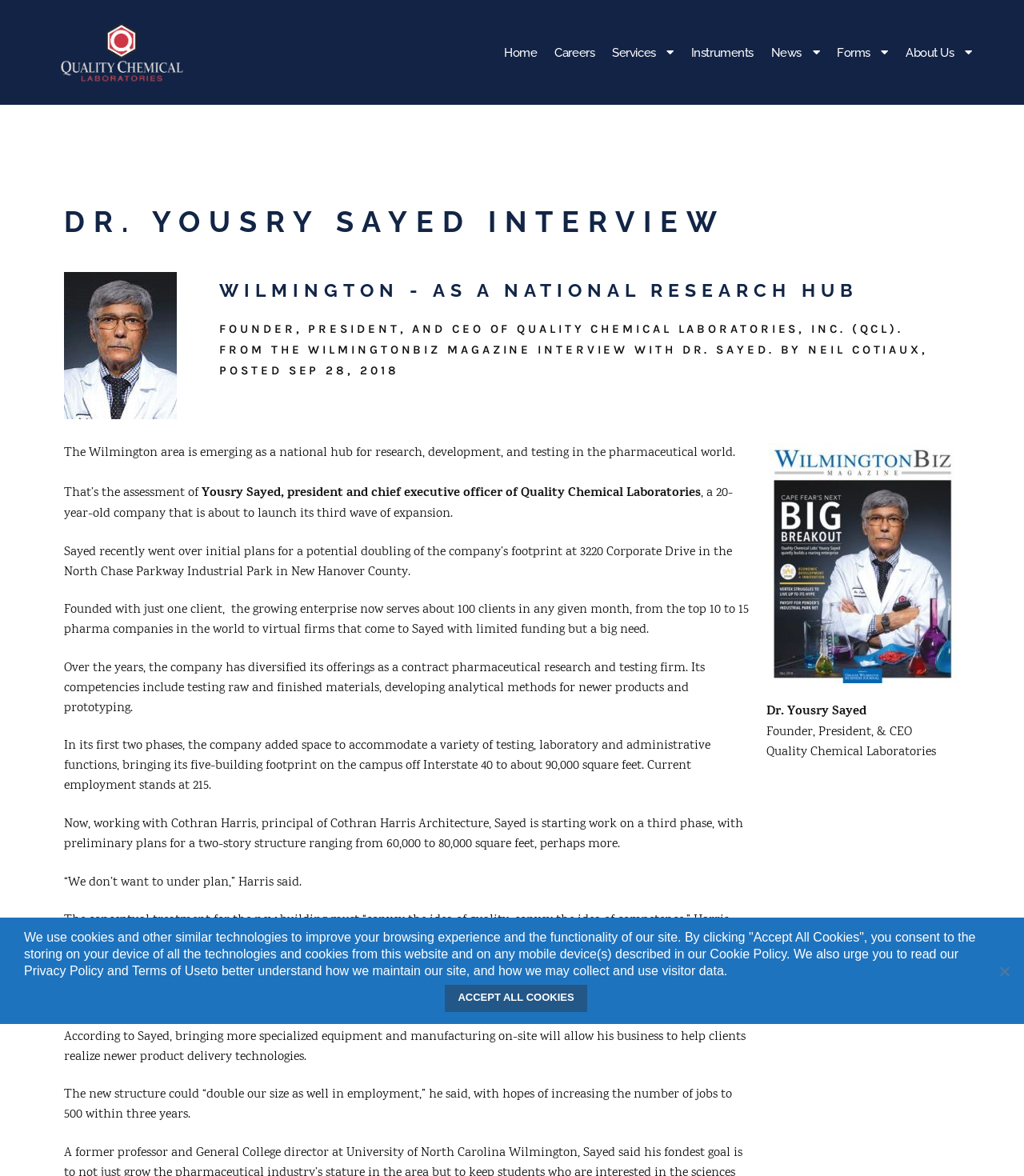Please identify the bounding box coordinates of the element I should click to complete this instruction: 'Click the Services link'. The coordinates should be given as four float numbers between 0 and 1, like this: [left, top, right, bottom].

[0.598, 0.034, 0.658, 0.056]